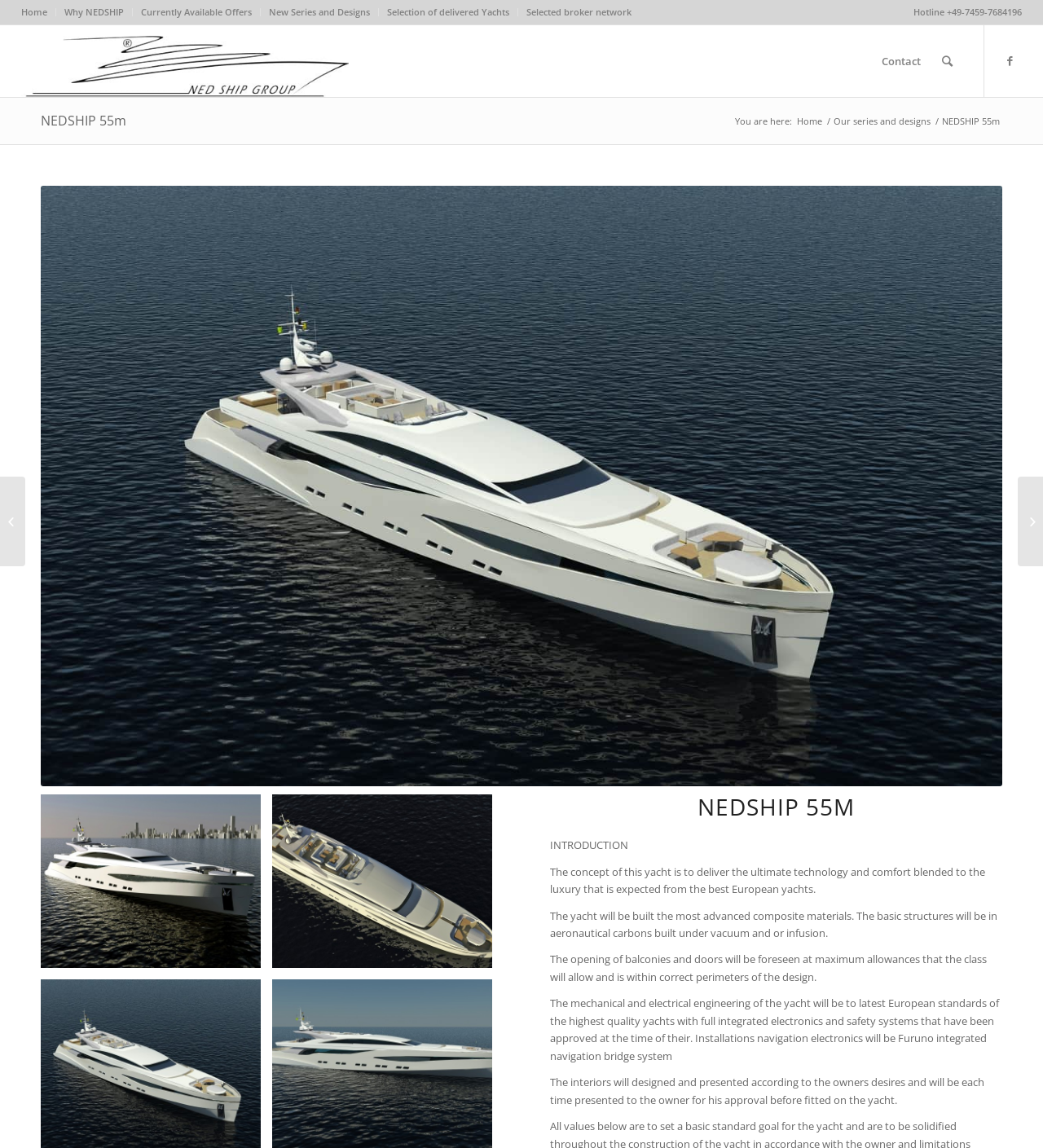What is the hotline number?
Analyze the image and deliver a detailed answer to the question.

I found the hotline number in the static text element with the text 'Hotline +49-7459-7684196' which is located at the top-right corner of the webpage.